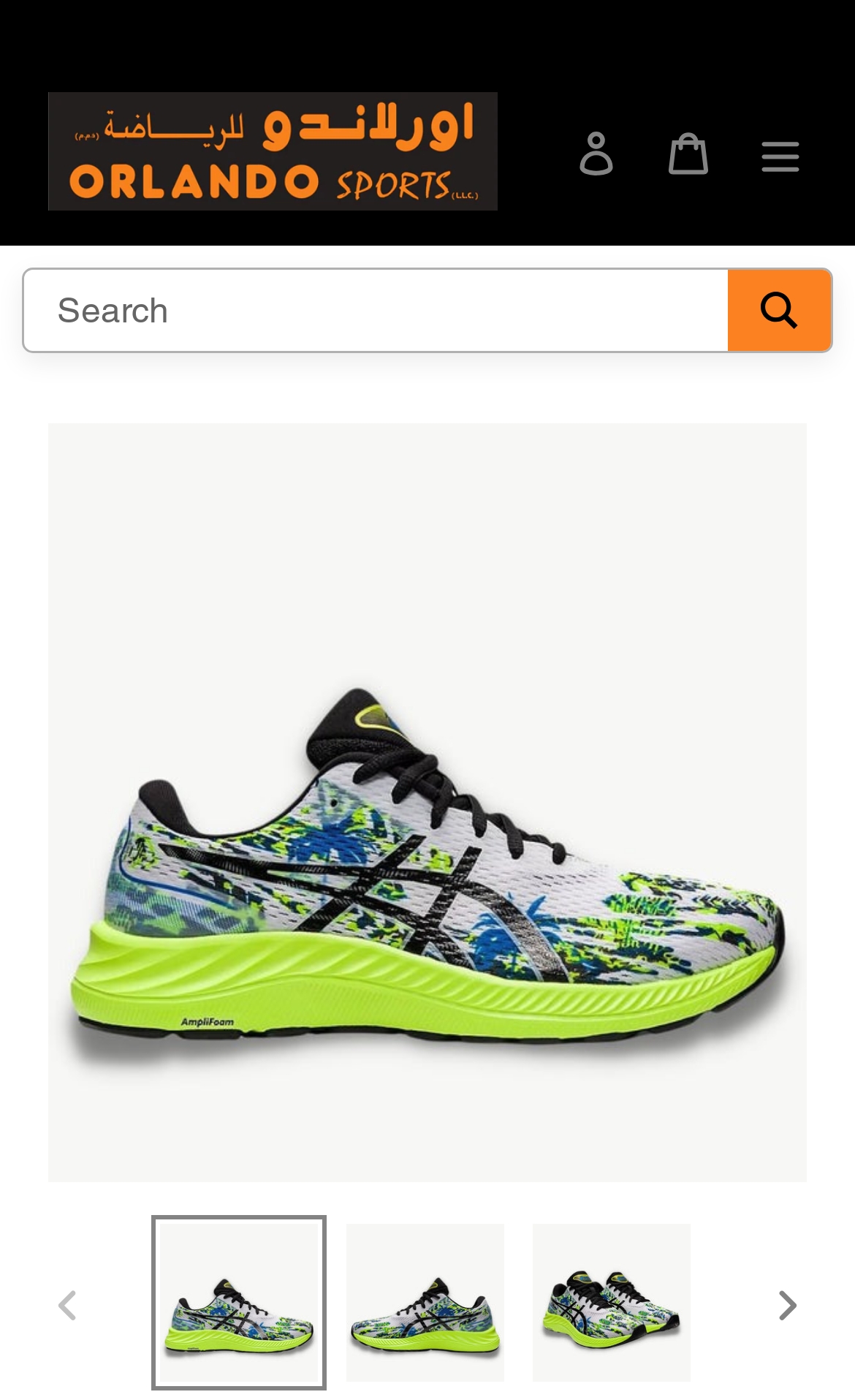Please provide the bounding box coordinates for the element that needs to be clicked to perform the instruction: "Log in to your account". The coordinates must consist of four float numbers between 0 and 1, formatted as [left, top, right, bottom].

[0.644, 0.075, 0.751, 0.142]